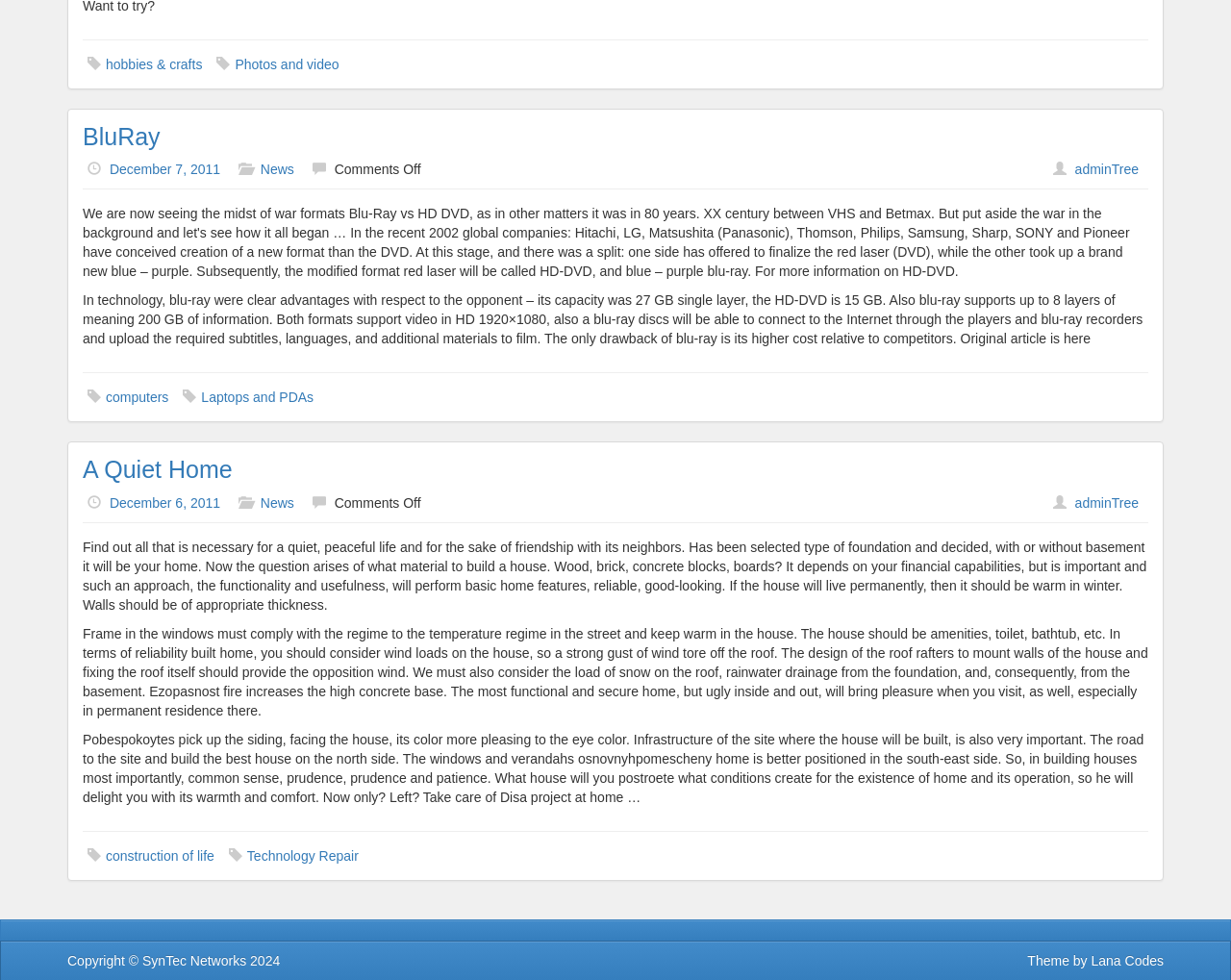Indicate the bounding box coordinates of the element that must be clicked to execute the instruction: "Visit 'A Quiet Home'". The coordinates should be given as four float numbers between 0 and 1, i.e., [left, top, right, bottom].

[0.067, 0.465, 0.189, 0.493]